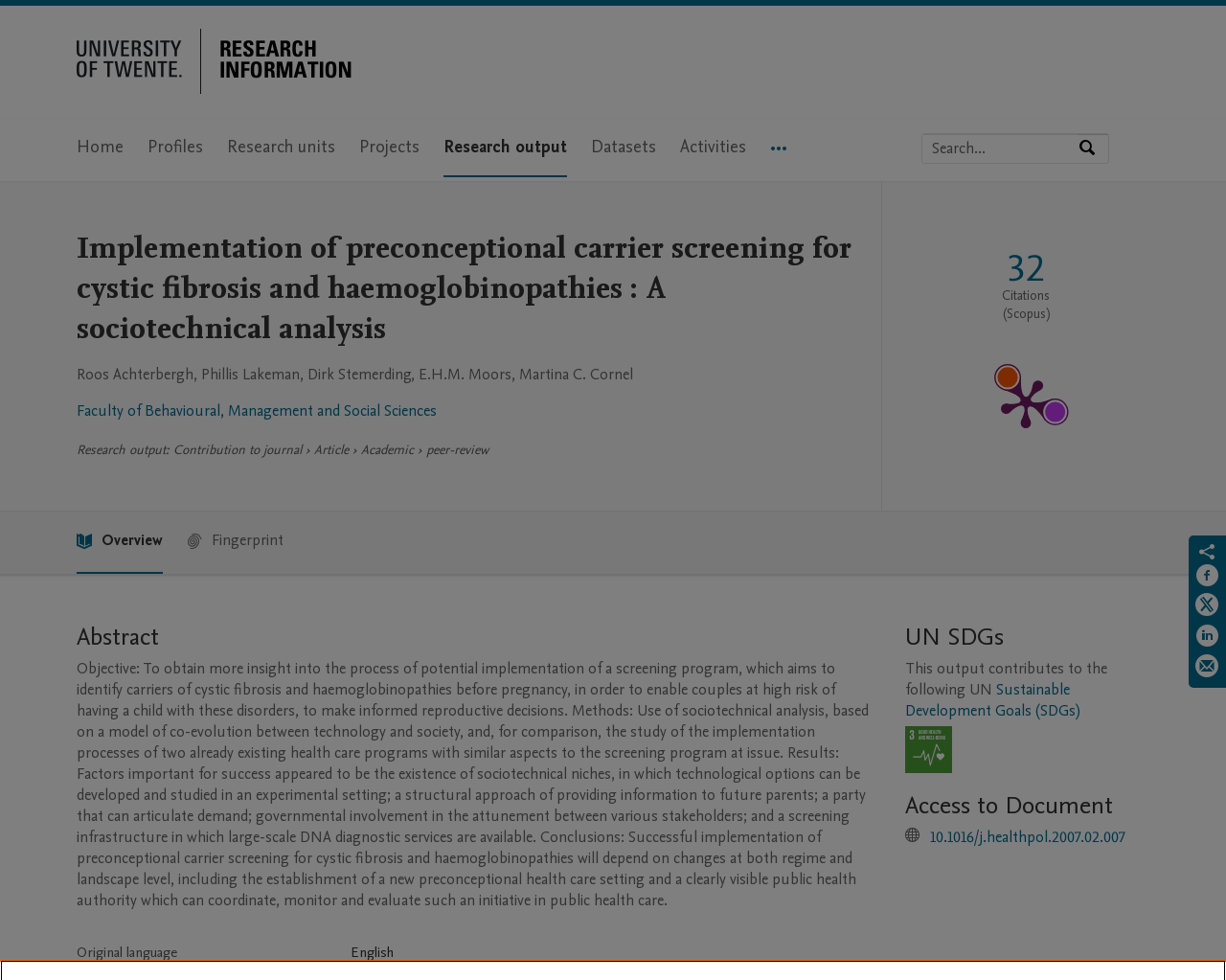What is the type of research output?
Answer the question based on the image using a single word or a brief phrase.

Contribution to journal